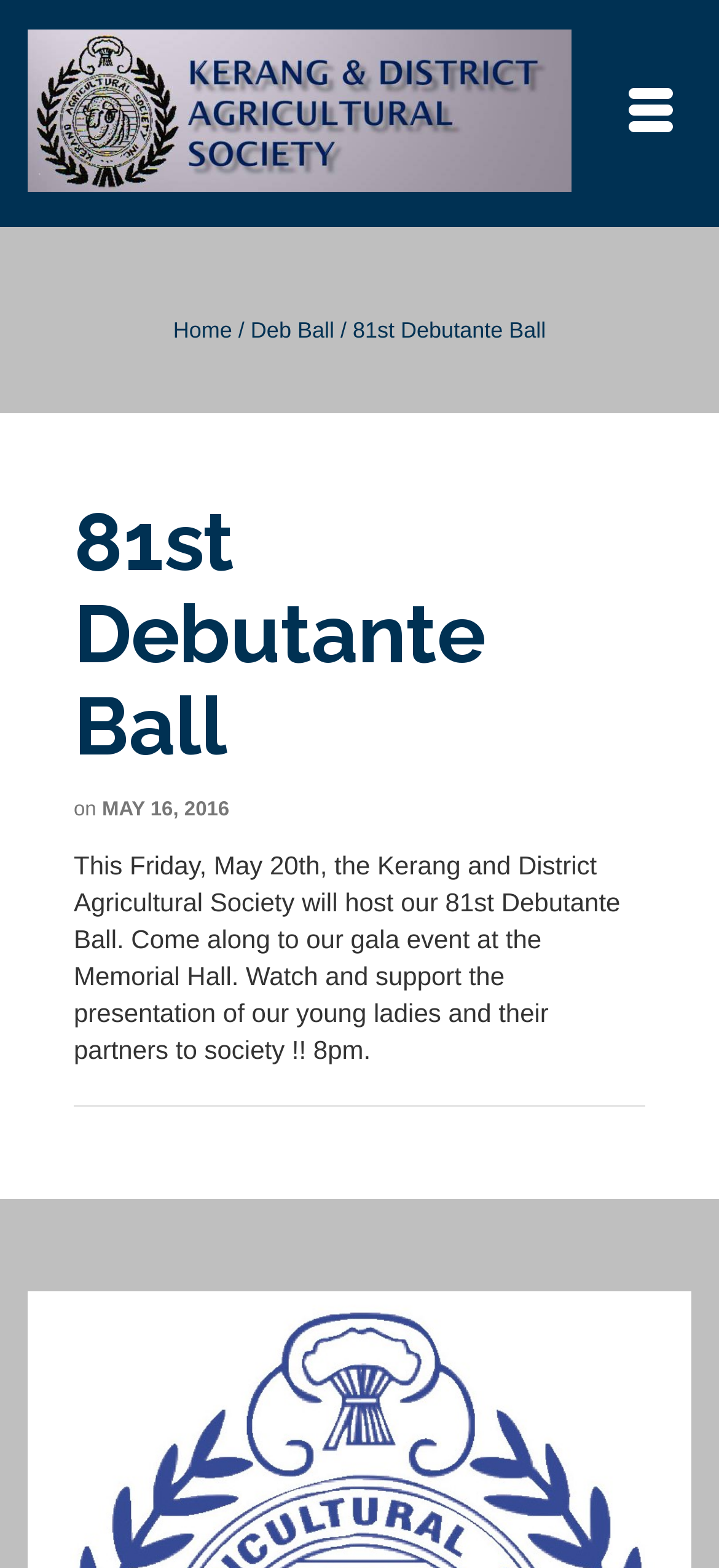Identify the bounding box for the element characterized by the following description: "Home".

[0.241, 0.202, 0.323, 0.219]